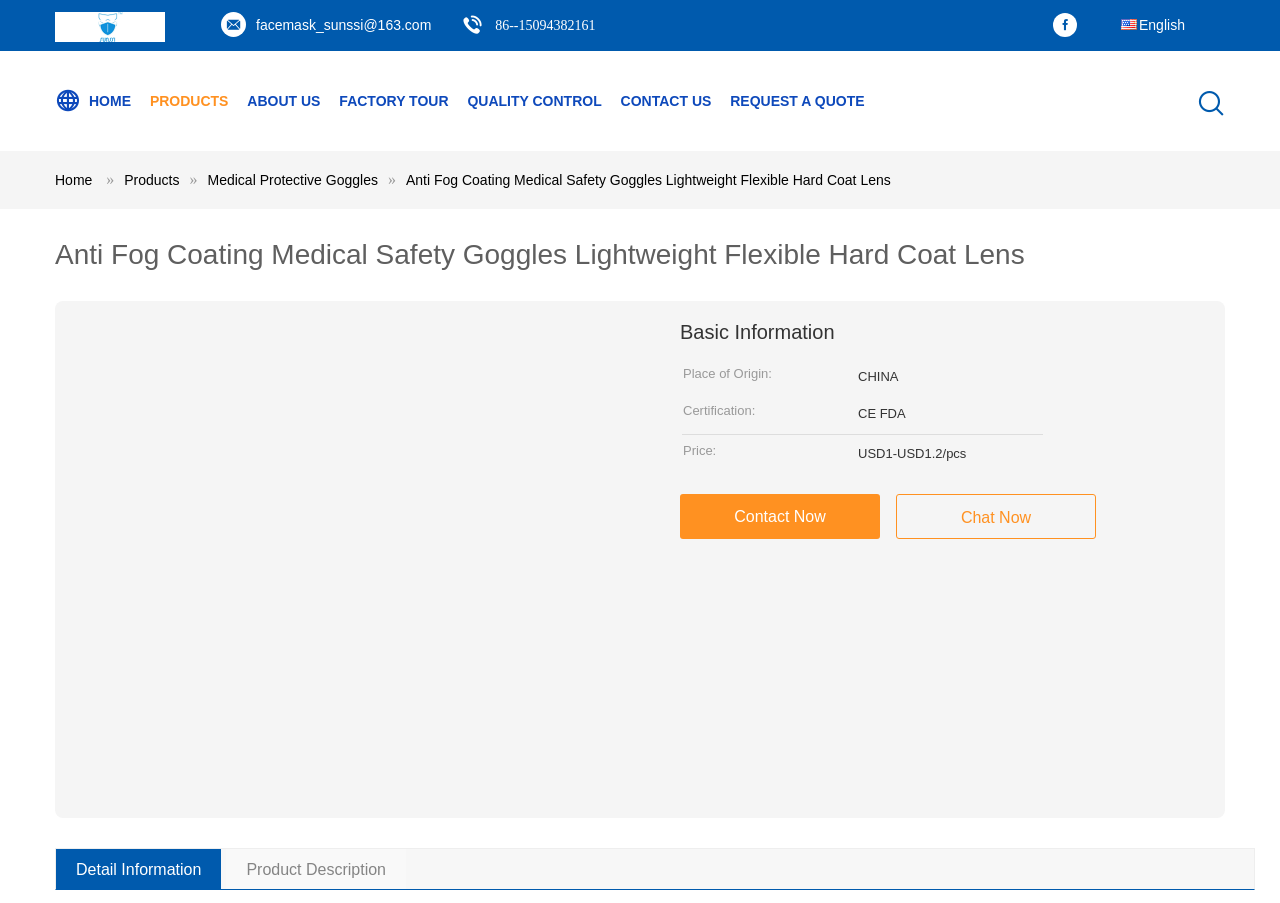Extract the main heading from the webpage content.

Anti Fog Coating Medical Safety Goggles Lightweight Flexible Hard Coat Lens